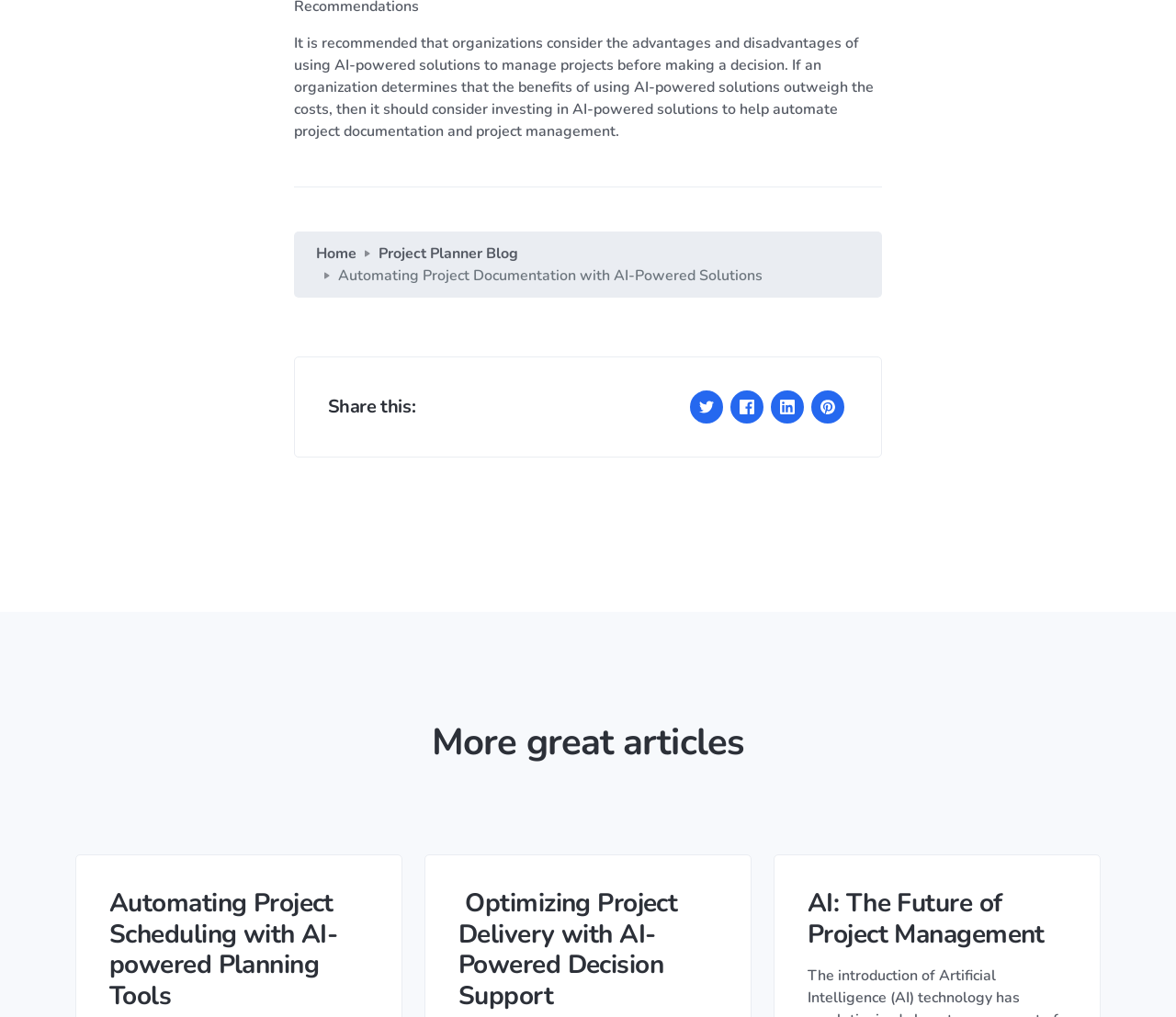What is the main topic of the article?
Look at the screenshot and respond with one word or a short phrase.

Automating Project Documentation